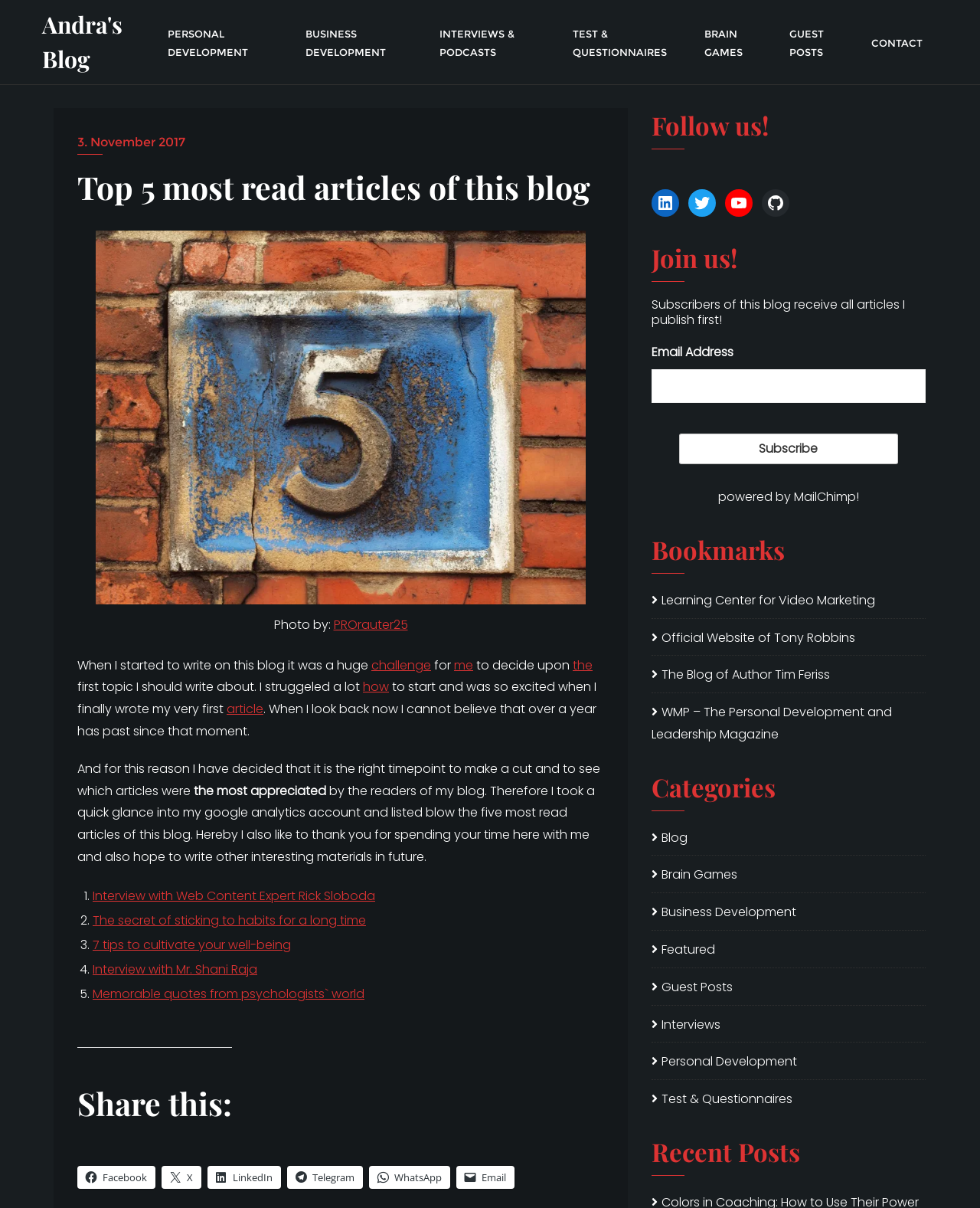Carefully examine the image and provide an in-depth answer to the question: What is the purpose of the 'Subscribe' button?

I inferred the answer by reading the text above the 'Subscribe' button, which states that 'Subscribers of this blog receive all articles I publish first!' This suggests that the button is for subscribing to receive articles via email.